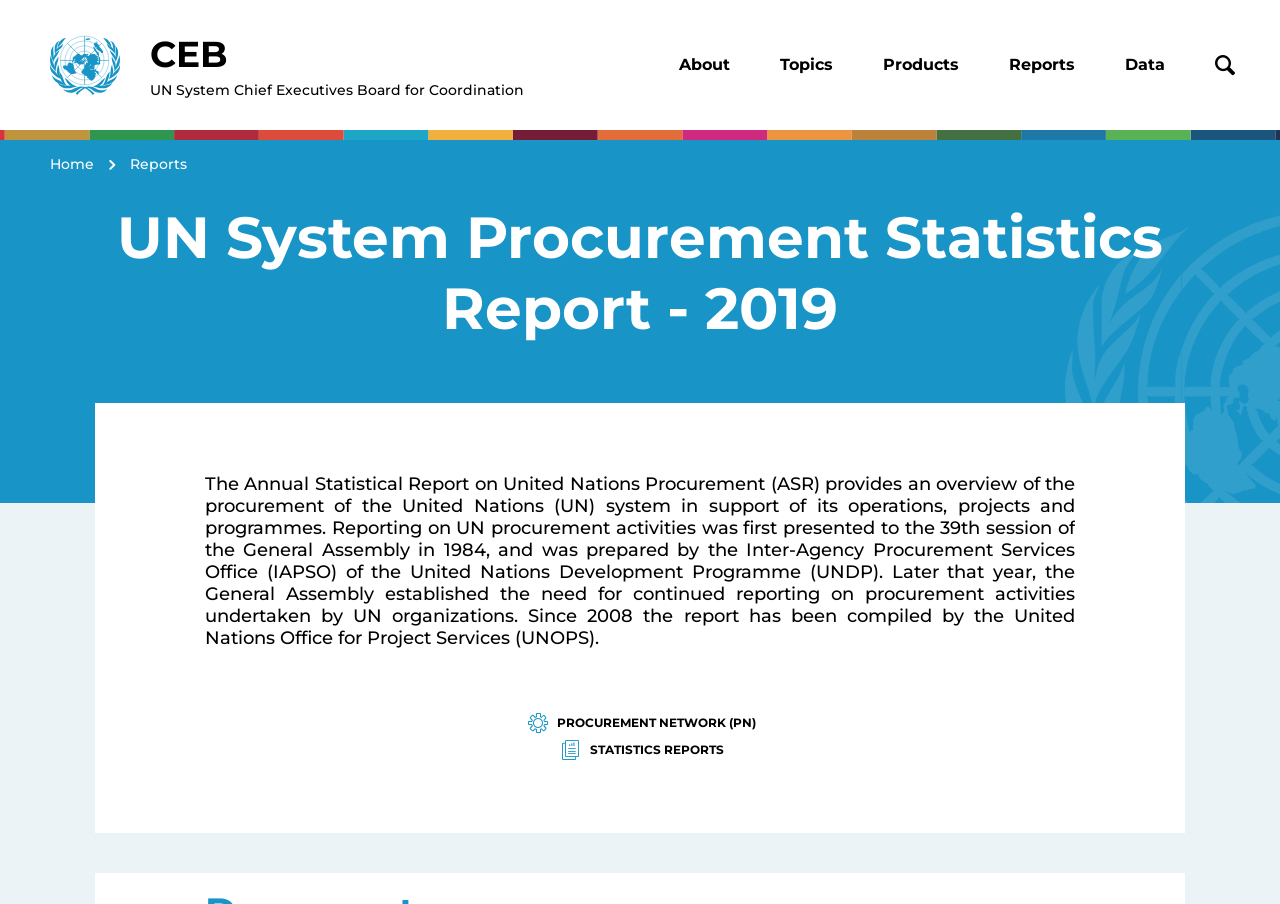Please locate the bounding box coordinates for the element that should be clicked to achieve the following instruction: "Search for something". Ensure the coordinates are given as four float numbers between 0 and 1, i.e., [left, top, right, bottom].

[0.93, 0.033, 0.984, 0.111]